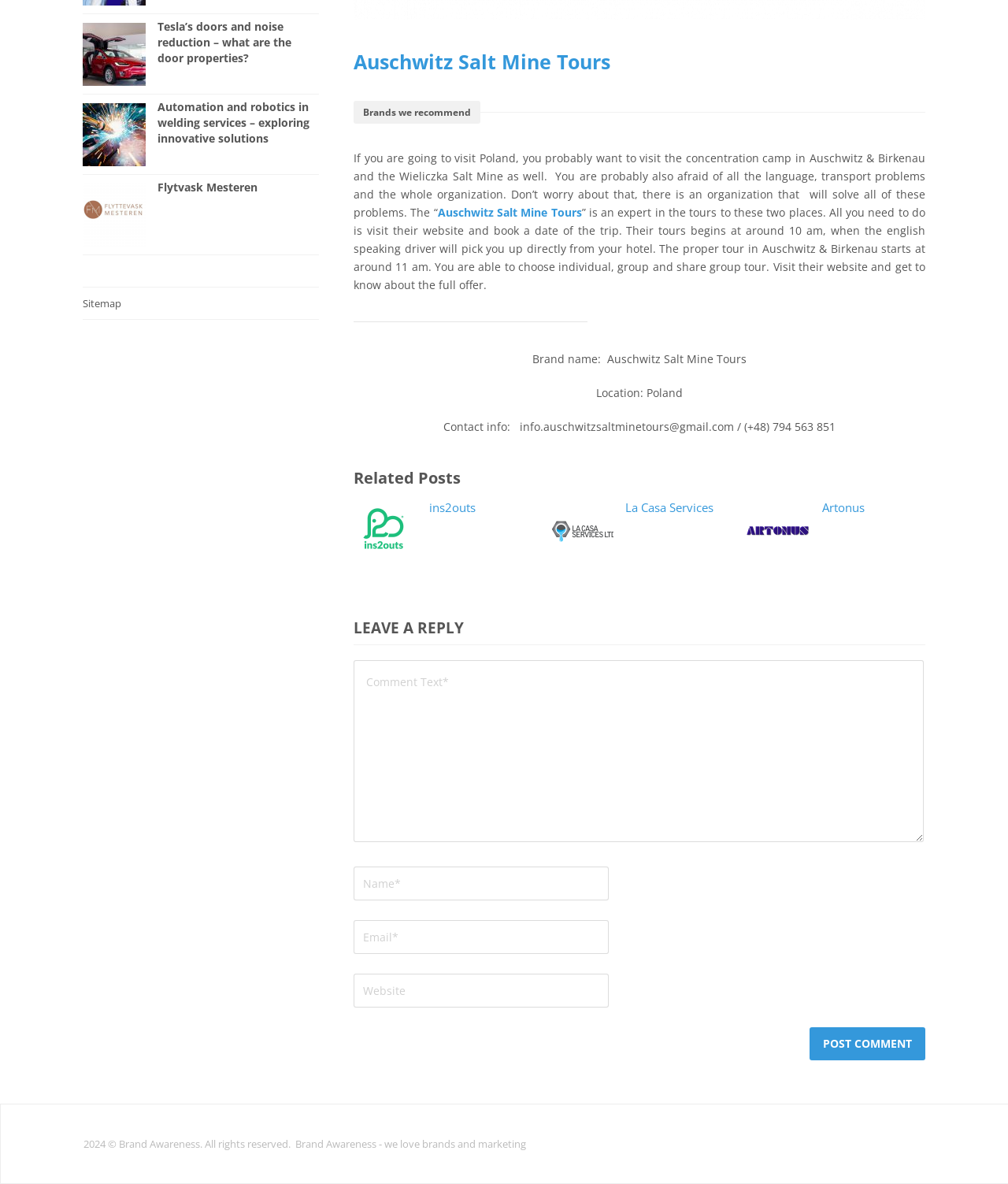Using the element description provided, determine the bounding box coordinates in the format (top-left x, top-left y, bottom-right x, bottom-right y). Ensure that all values are floating point numbers between 0 and 1. Element description: Sitemap

[0.082, 0.25, 0.12, 0.262]